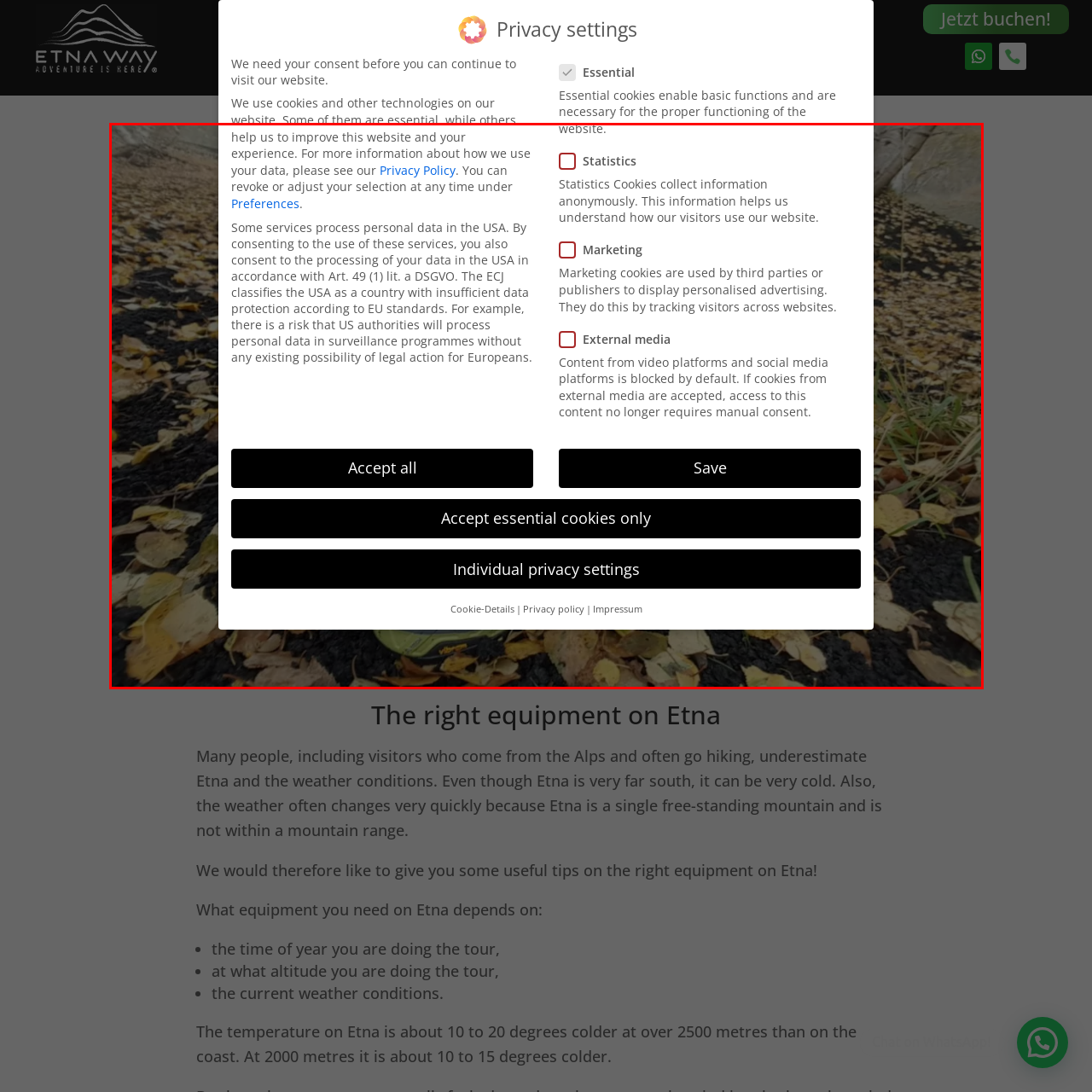Focus on the part of the image that is marked with a yellow outline and respond in detail to the following inquiry based on what you observe: 
What is the purpose of the image in the context of the text?

The image serves to visually complement the discussion on appropriate equipment and safety tips for adventurers venturing into this natural wonder, which is Mount Etna.